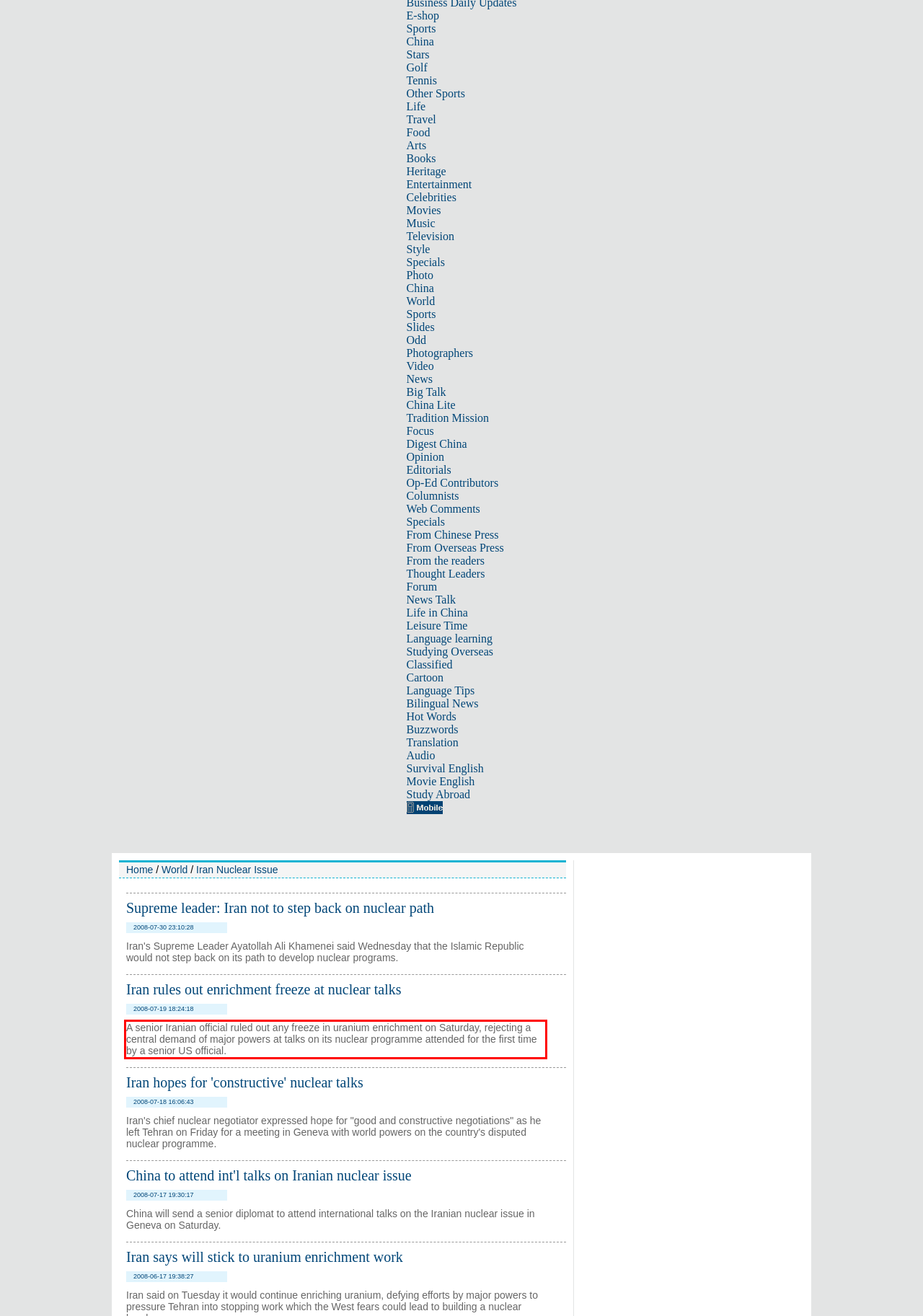Using the provided webpage screenshot, recognize the text content in the area marked by the red bounding box.

A senior Iranian official ruled out any freeze in uranium enrichment on Saturday, rejecting a central demand of major powers at talks on its nuclear programme attended for the first time by a senior US official.